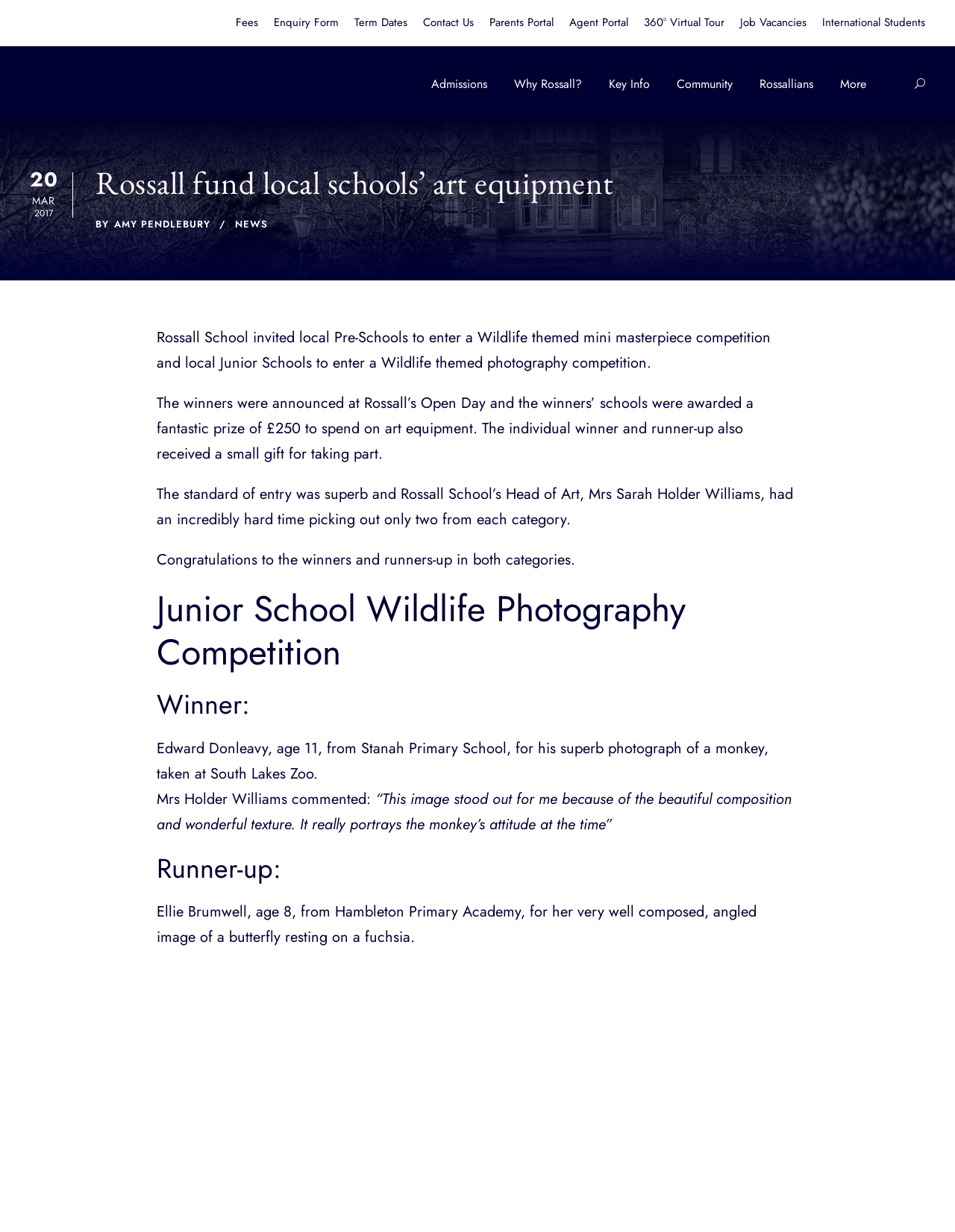Present a detailed account of what is displayed on the webpage.

The webpage is about Rossall School, an independent boarding school. At the top, there is a navigation menu with links to various pages, including "Fees", "Enquiry Form", "Term Dates", and more. Below the navigation menu, there is a section with a logo and a link to the school's homepage.

On the left side of the page, there is a vertical menu with links to different sections, including "Admissions", "Why Rossall?", "Key Info", and more. Below this menu, there is a section with a date, "20 MAR 2017", and a heading that reads "Rossall fund local schools’ art equipment".

The main content of the page is an article about a wildlife-themed art competition and photography competition held by Rossall School for local pre-schools and junior schools. The article is divided into sections, with headings and paragraphs of text. The first section describes the competition and the prizes awarded to the winners. The following sections announce the winners and runners-up in each category, with descriptions of their winning entries.

There are no images on the page, except for a small icon on the top right corner, which appears to be a social media link. The overall layout of the page is clean and easy to read, with clear headings and concise text.